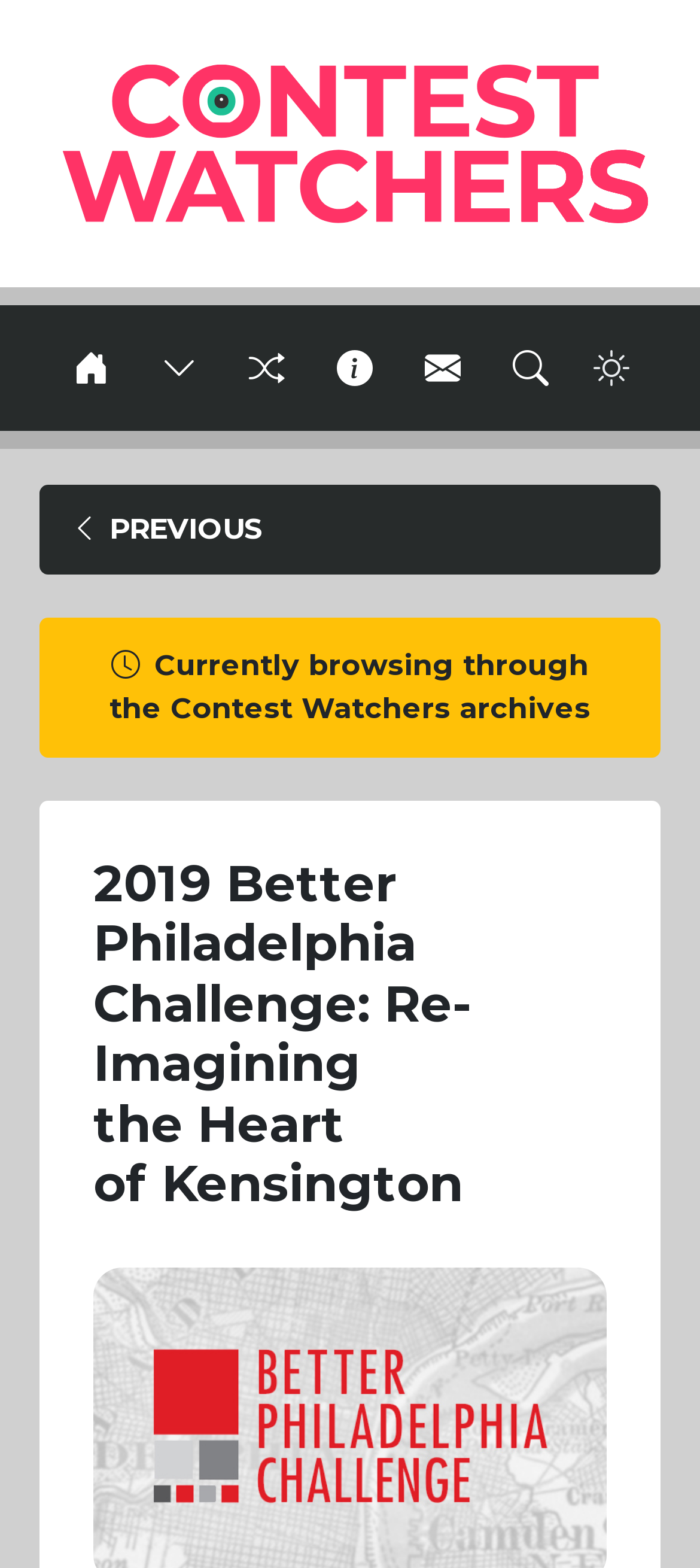Can you specify the bounding box coordinates for the region that should be clicked to fulfill this instruction: "view previous contests".

[0.056, 0.309, 0.944, 0.366]